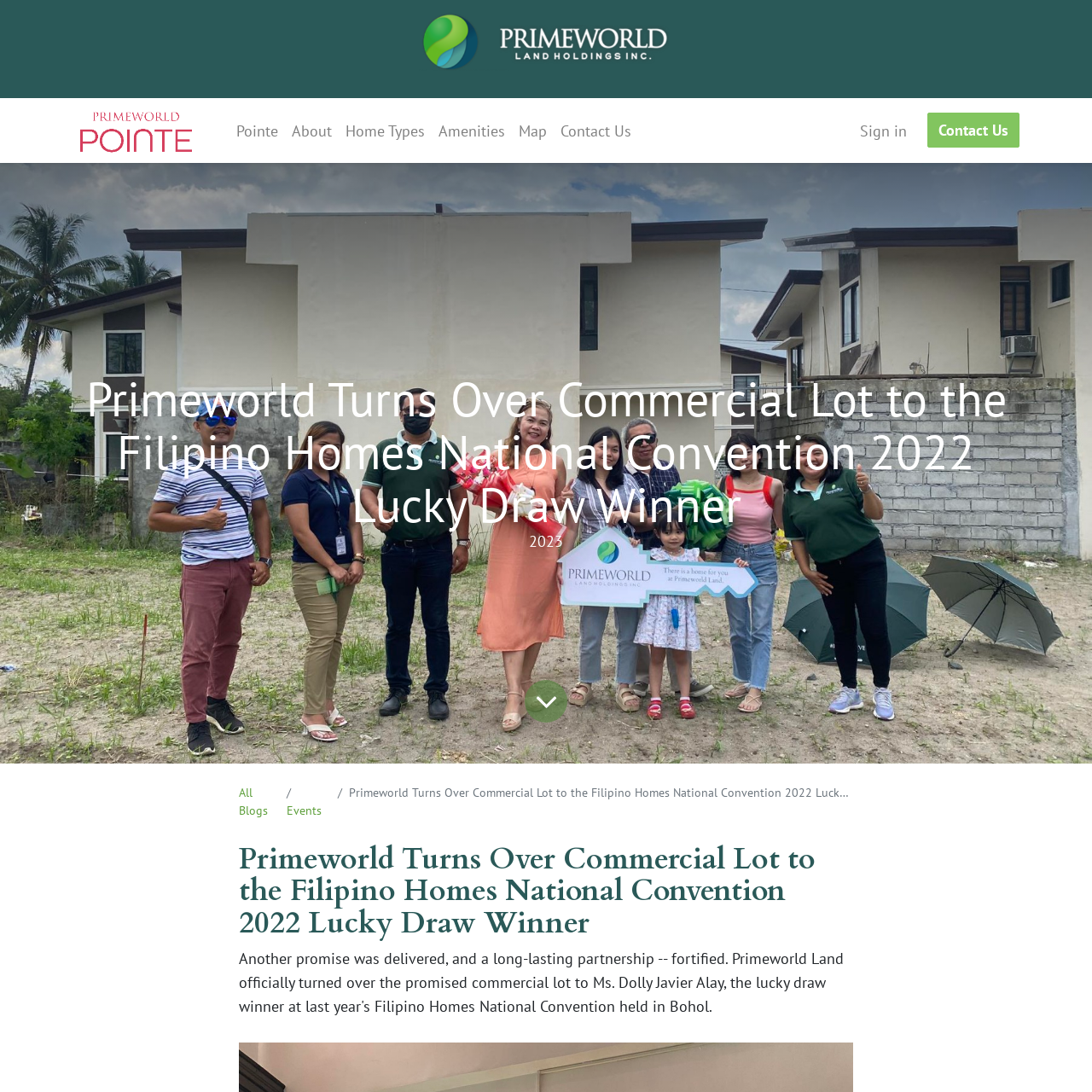How many menu items are there?
Respond to the question with a well-detailed and thorough answer.

I counted the number of menu items by looking at the menu items 'Pointe', 'About', 'Home Types', 'Amenities', 'Map', and 'Contact Us'.